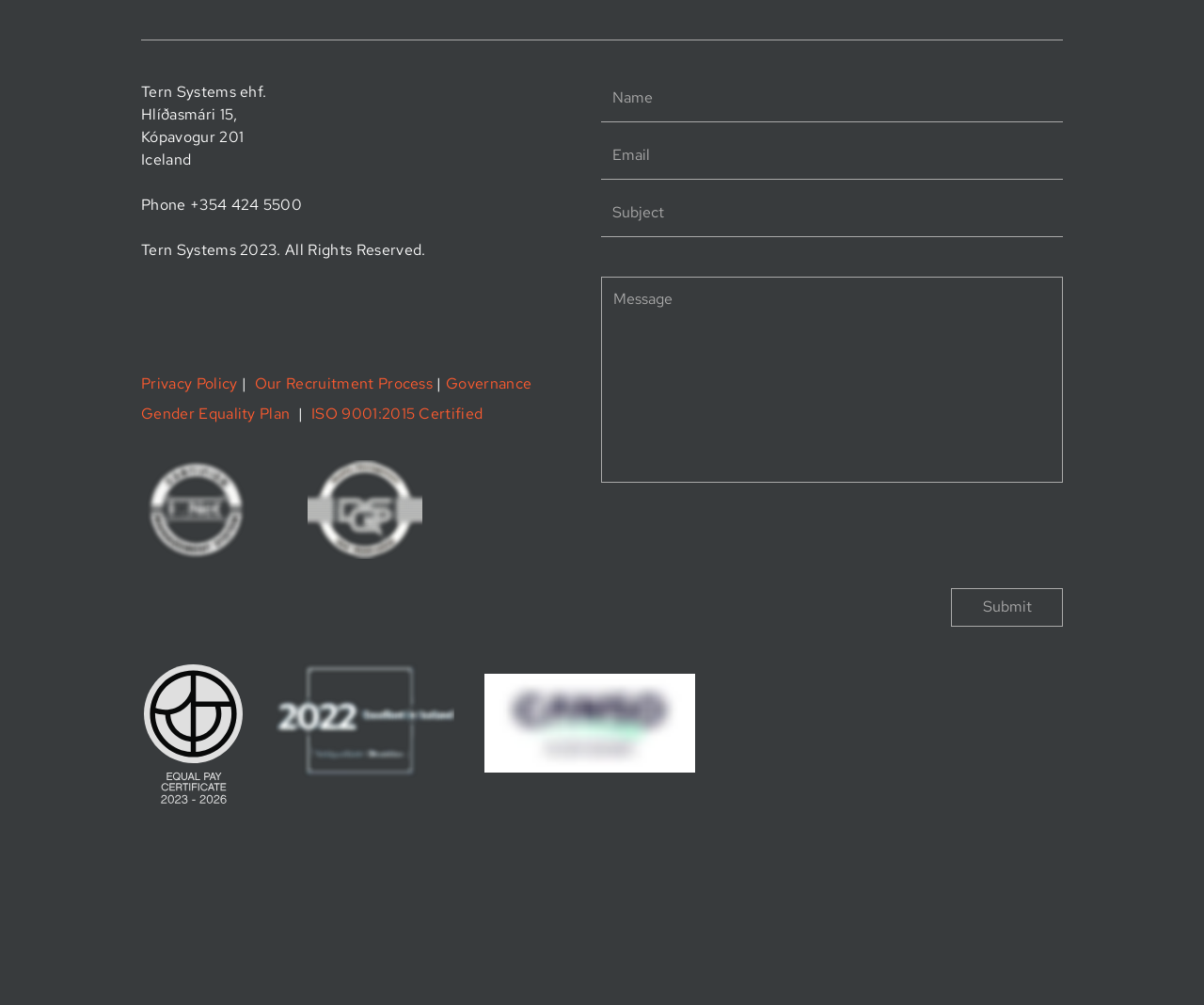Find the bounding box coordinates of the element I should click to carry out the following instruction: "Click the Facebook Social Icon".

[0.12, 0.314, 0.139, 0.337]